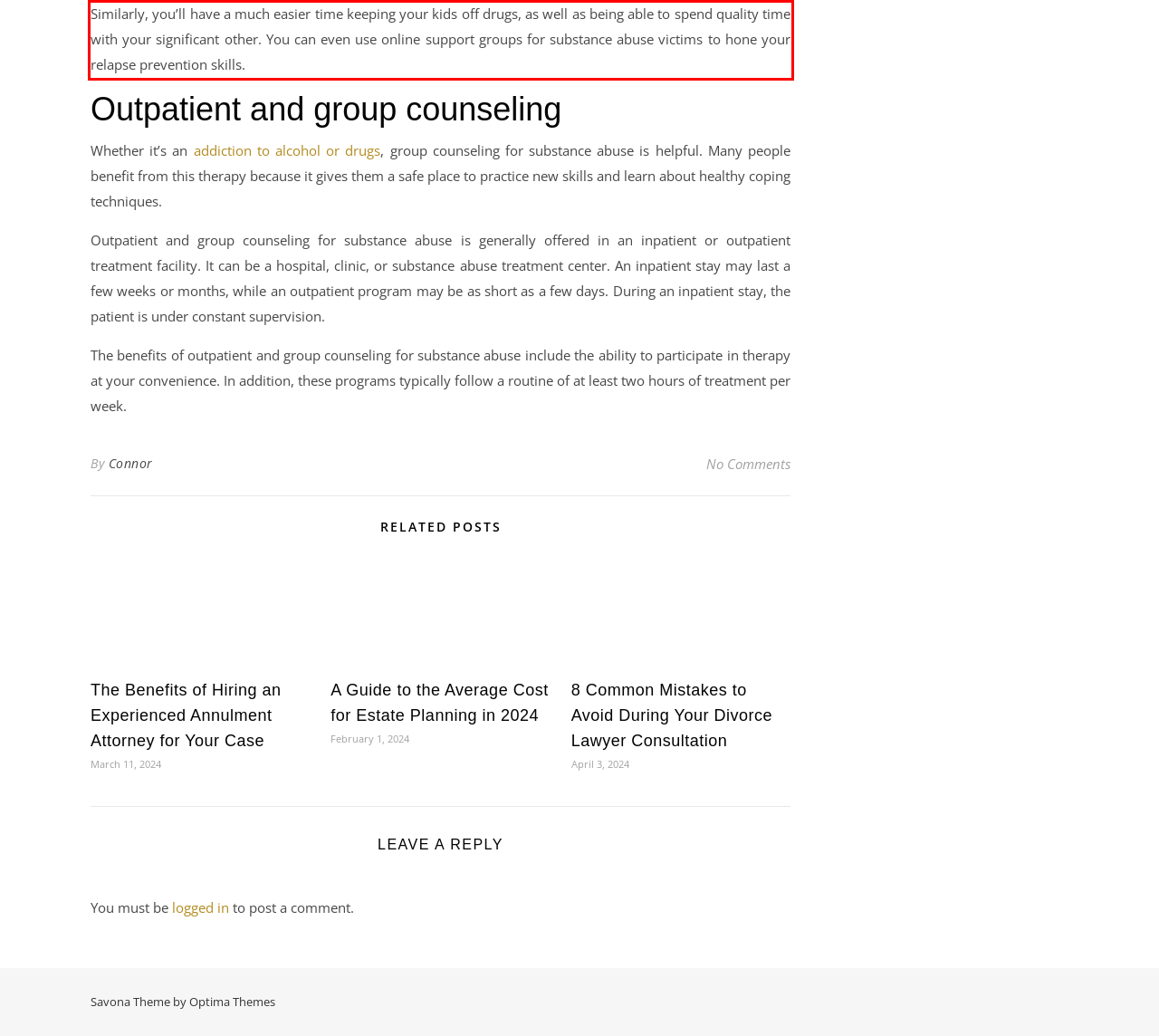Given a screenshot of a webpage, locate the red bounding box and extract the text it encloses.

Similarly, you’ll have a much easier time keeping your kids off drugs, as well as being able to spend quality time with your significant other. You can even use online support groups for substance abuse victims to hone your relapse prevention skills.